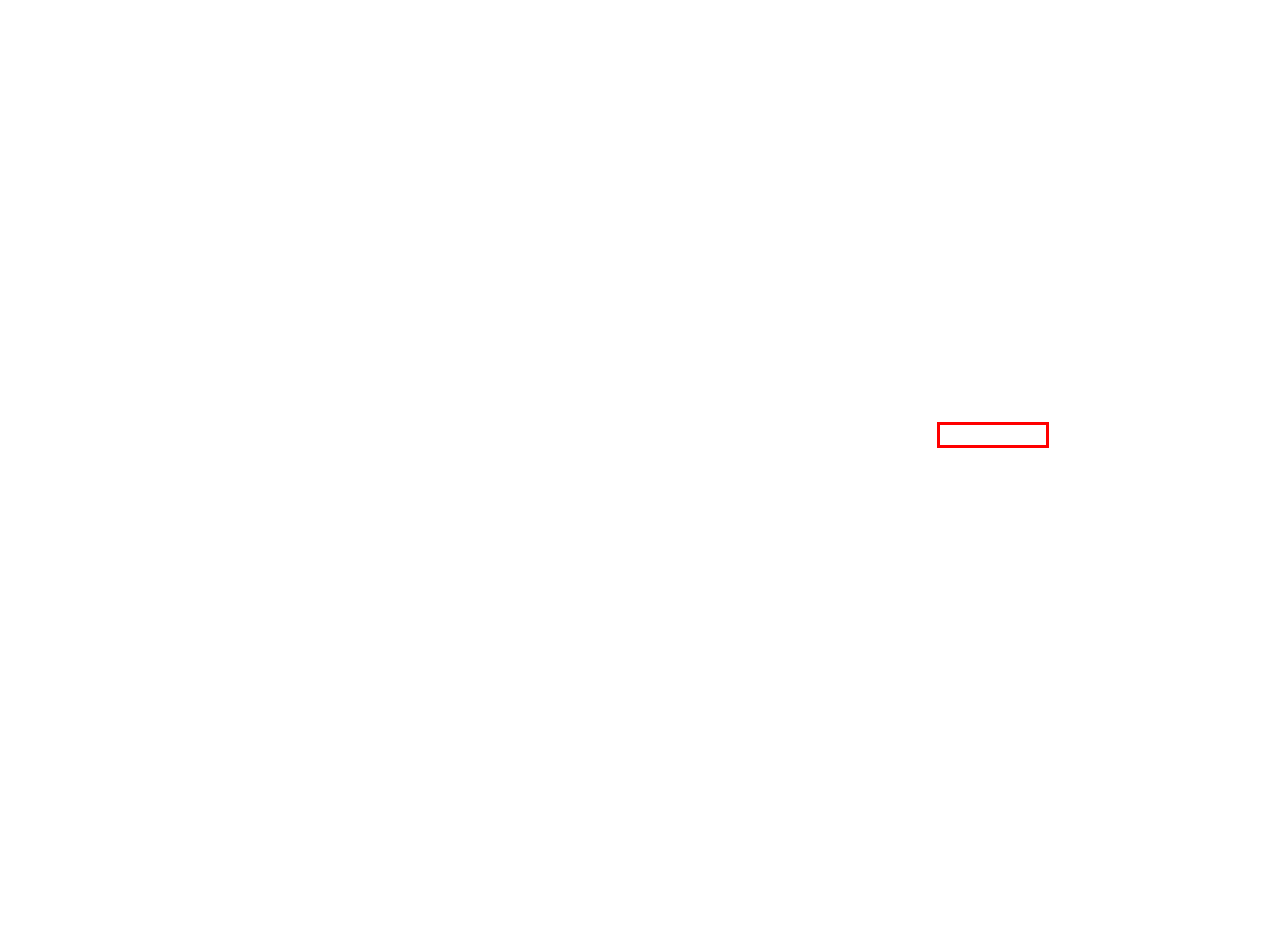You have a screenshot of a webpage with a red rectangle bounding box around a UI element. Choose the best description that matches the new page after clicking the element within the bounding box. The candidate descriptions are:
A. Privacy Policy - PC Builder
B. Best Budget & Gaming Laptop - PC Builder
C. System Builder - PC Builder
D. About - PC Builder
E. Affiliate Disclosure - PC Builder
F. Custom PC Builder | Cart
G. Contact - PC Builder
H. PC Builder - Build Your Custom PC Online

D